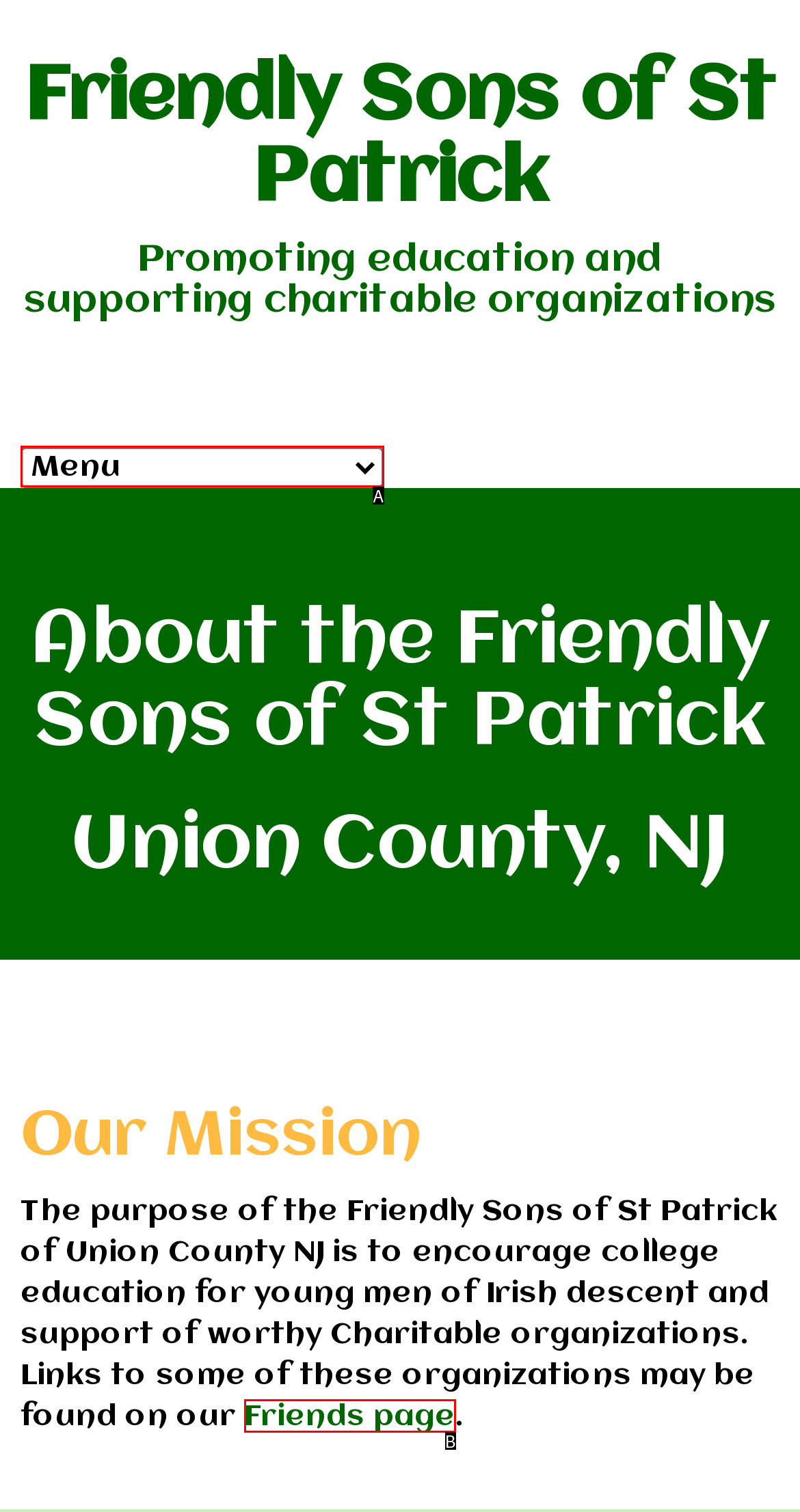From the provided choices, determine which option matches the description: Friends page. Respond with the letter of the correct choice directly.

B